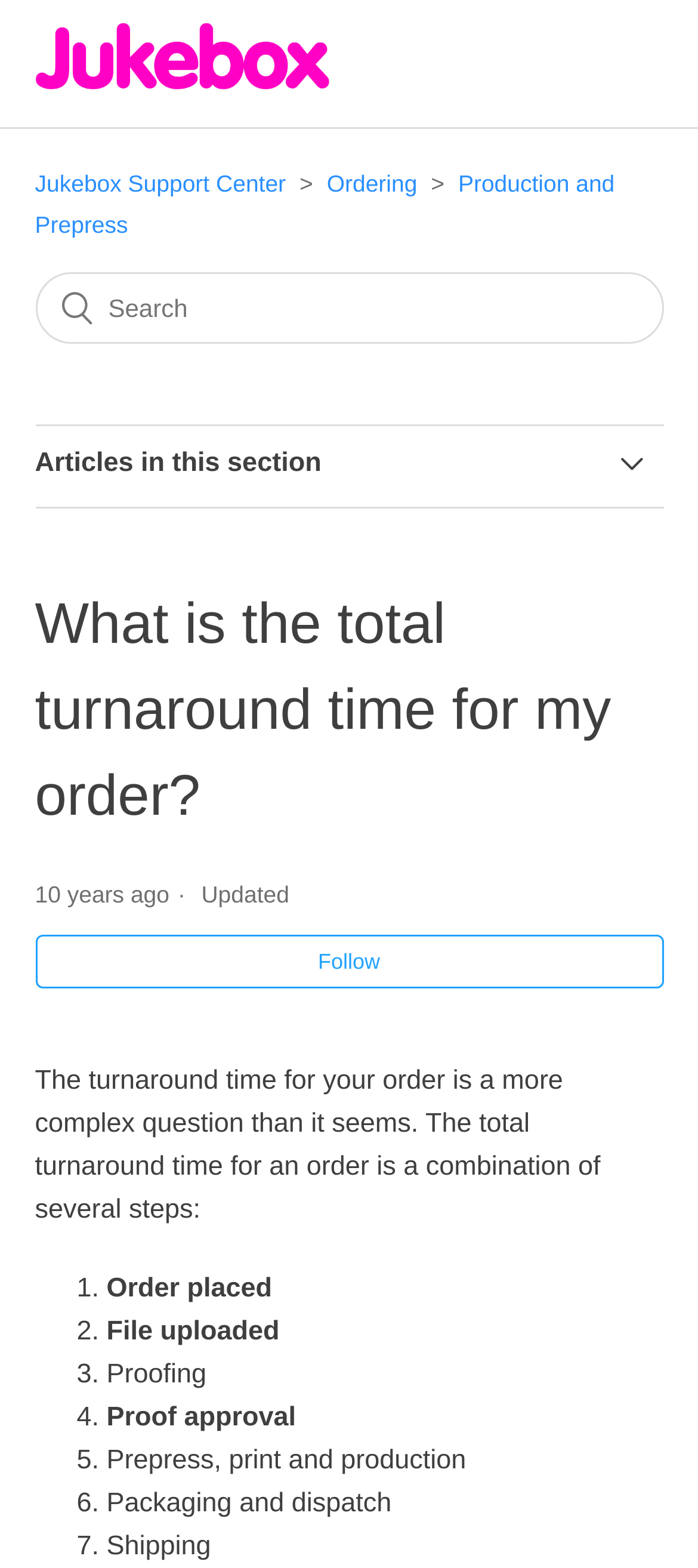Please respond to the question with a concise word or phrase:
What is the sixth step in the total turnaround time for an order?

Packaging and dispatch